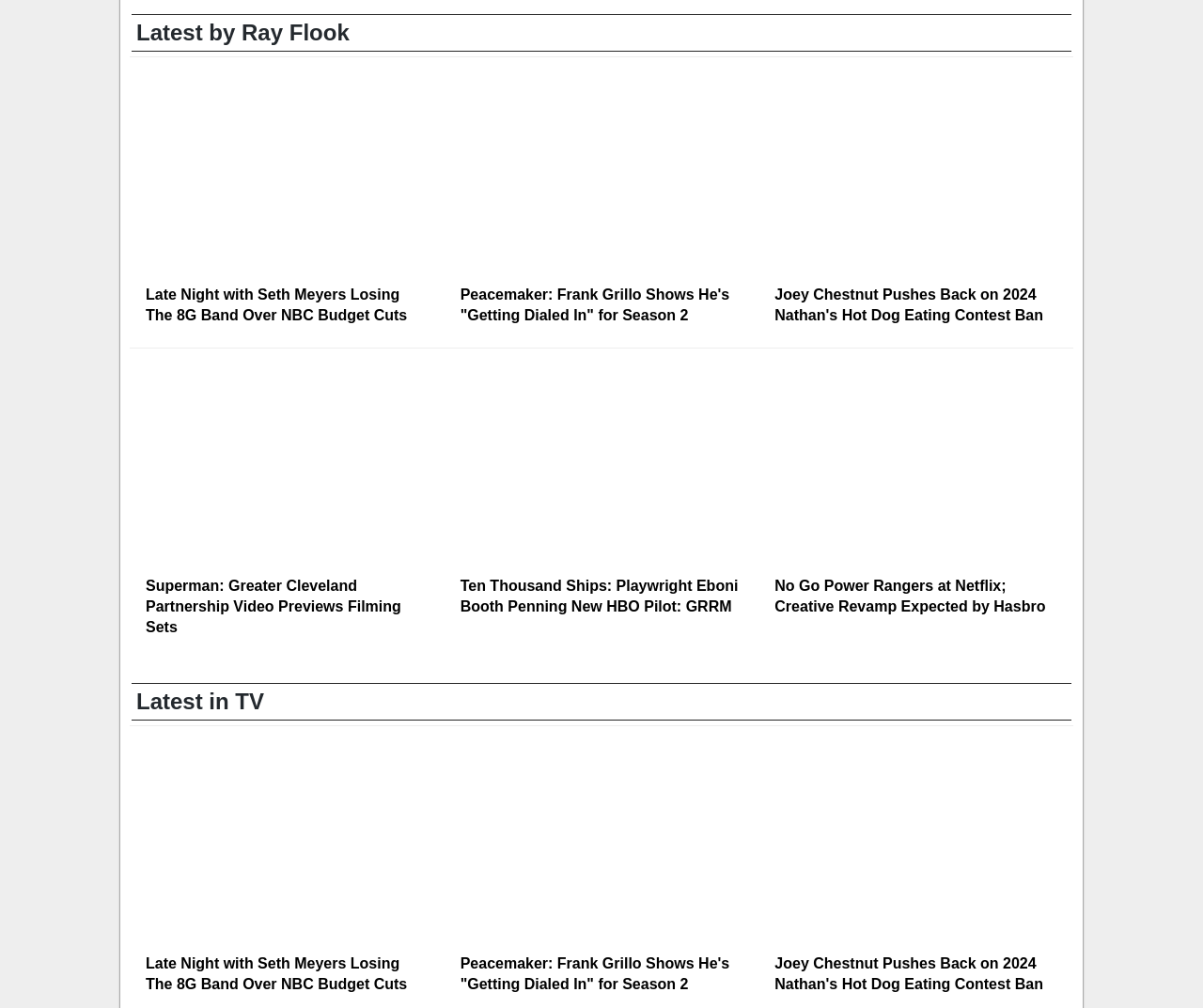What is the topic of the article with the image of Seth Meyers?
Answer the question with a single word or phrase derived from the image.

Late Night with Seth Meyers